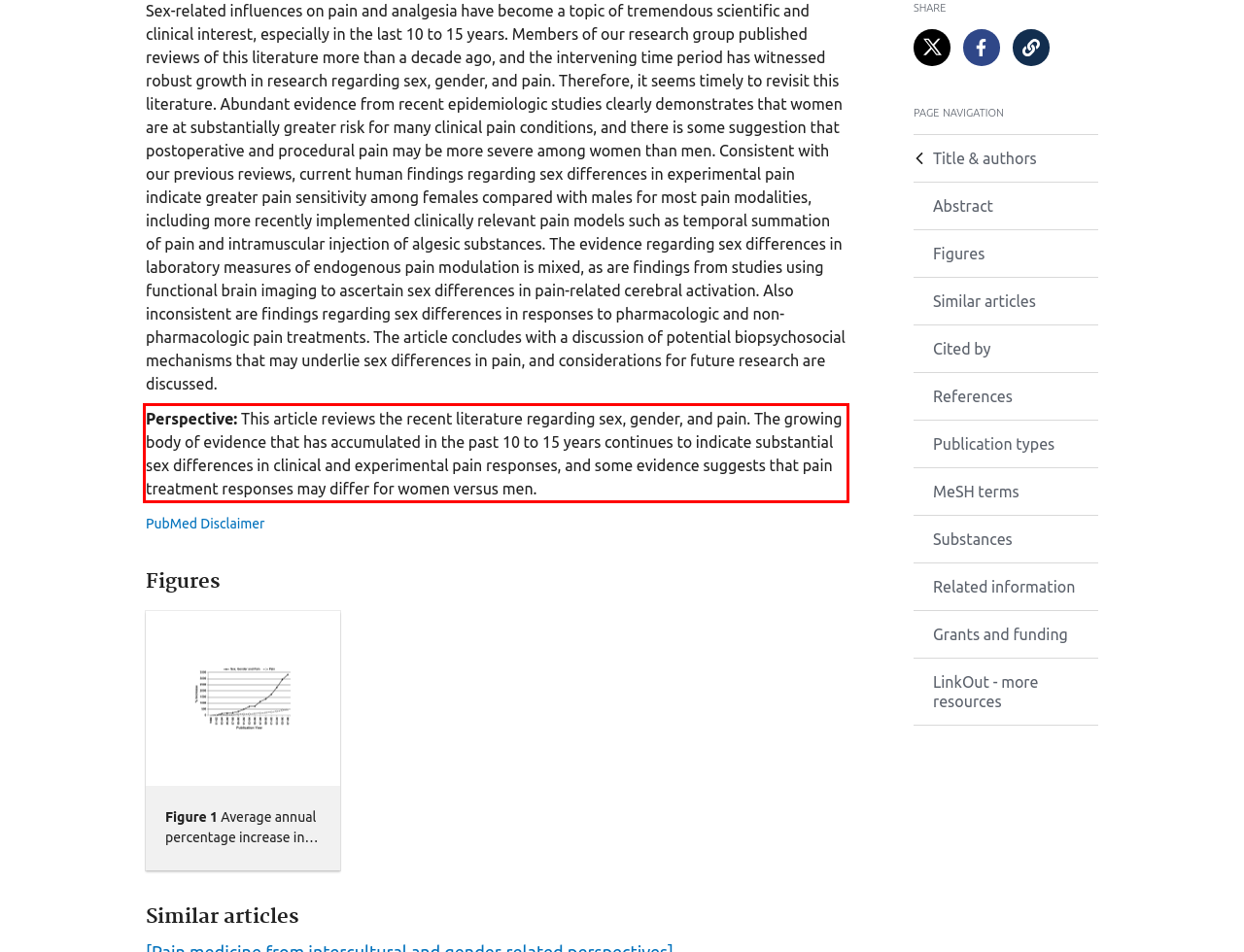Please use OCR to extract the text content from the red bounding box in the provided webpage screenshot.

Perspective: This article reviews the recent literature regarding sex, gender, and pain. The growing body of evidence that has accumulated in the past 10 to 15 years continues to indicate substantial sex differences in clinical and experimental pain responses, and some evidence suggests that pain treatment responses may differ for women versus men.